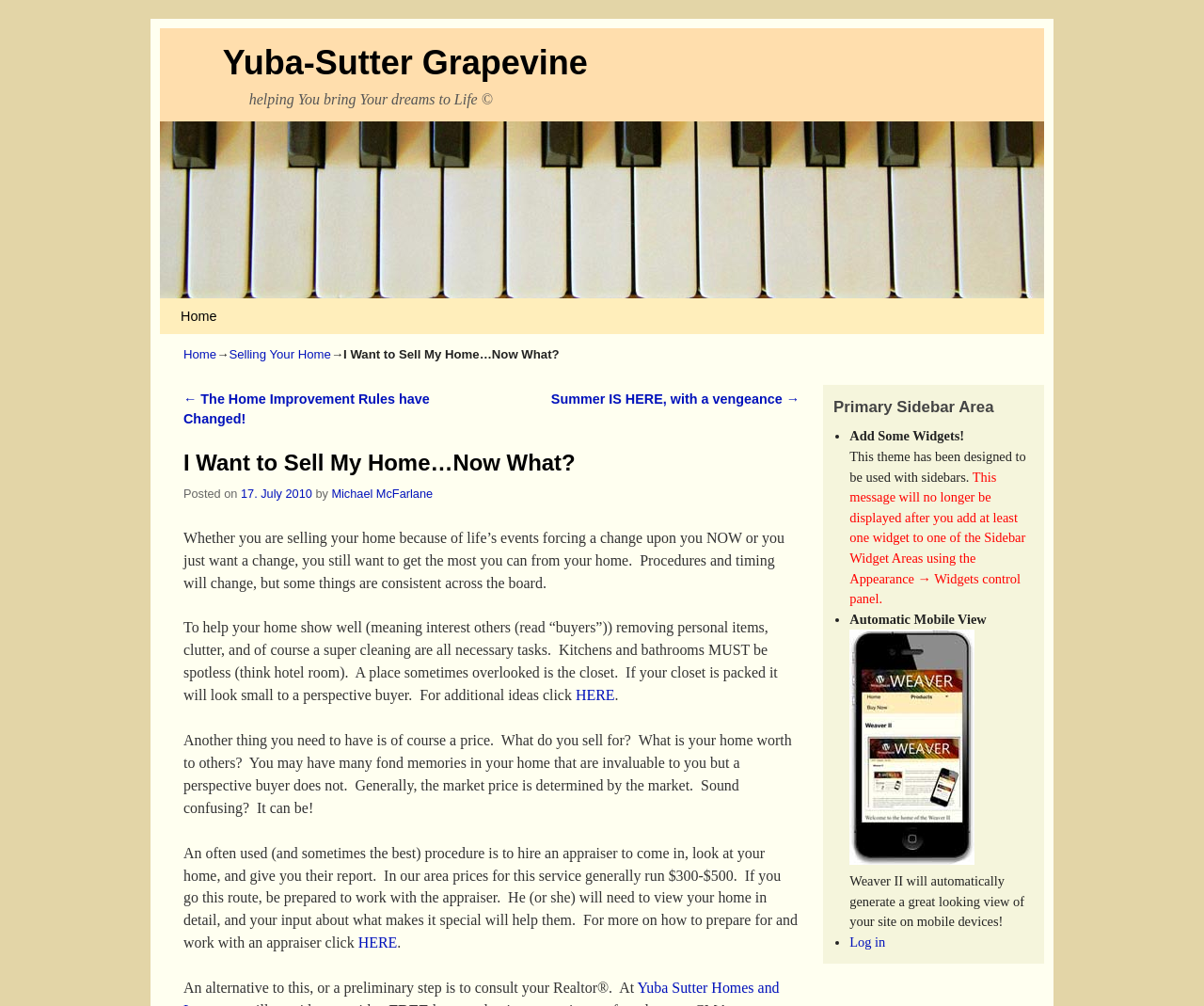What is the alternative to hiring an appraiser?
We need a detailed and exhaustive answer to the question. Please elaborate.

According to the webpage, an alternative to hiring an appraiser is to consult a Realtor. This is mentioned in the paragraph that starts with 'An alternative to this, or a preliminary step is to consult your Realtor...'.